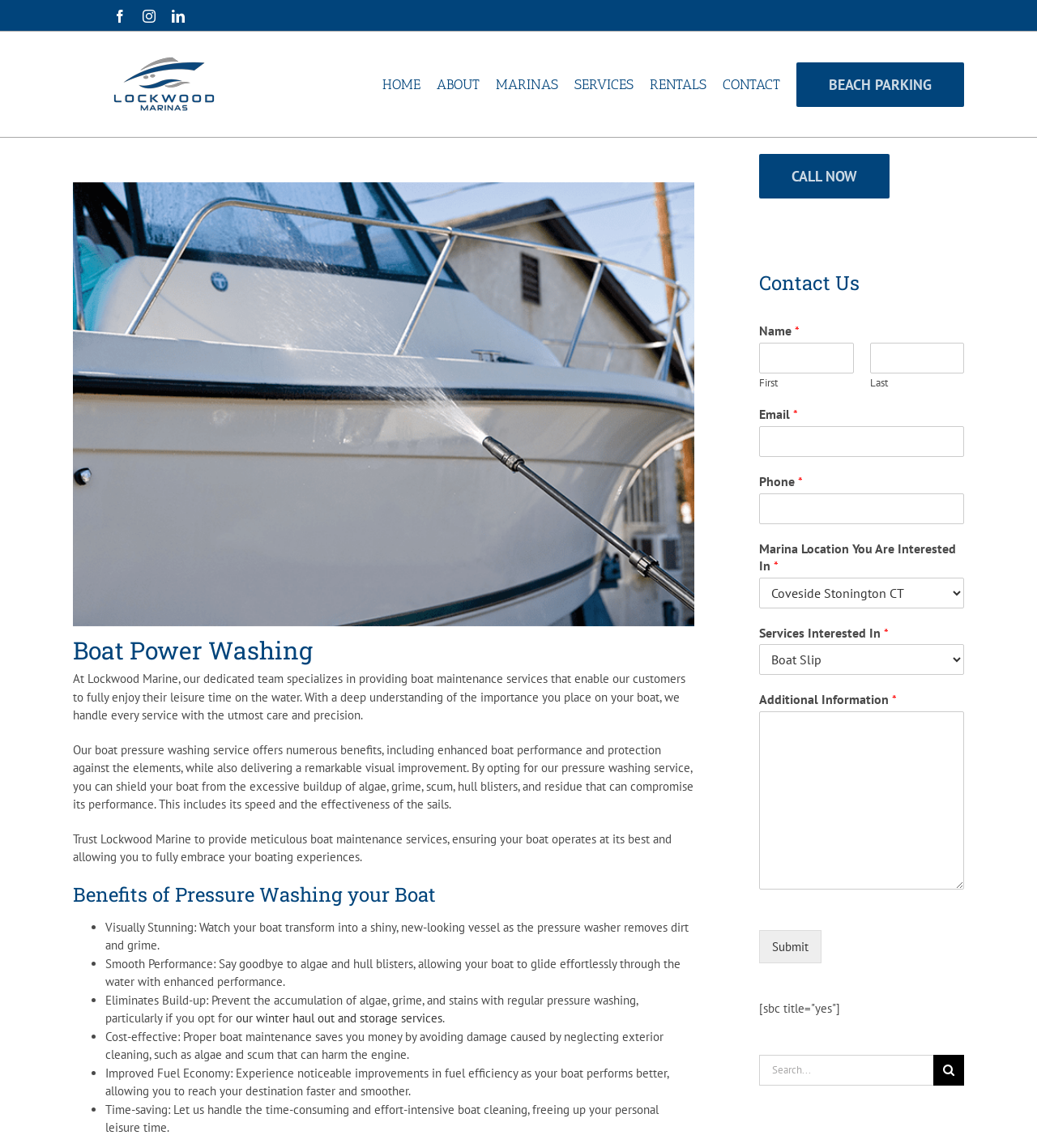Find the bounding box coordinates of the clickable element required to execute the following instruction: "Fill in the Name field". Provide the coordinates as four float numbers between 0 and 1, i.e., [left, top, right, bottom].

[0.732, 0.298, 0.823, 0.325]